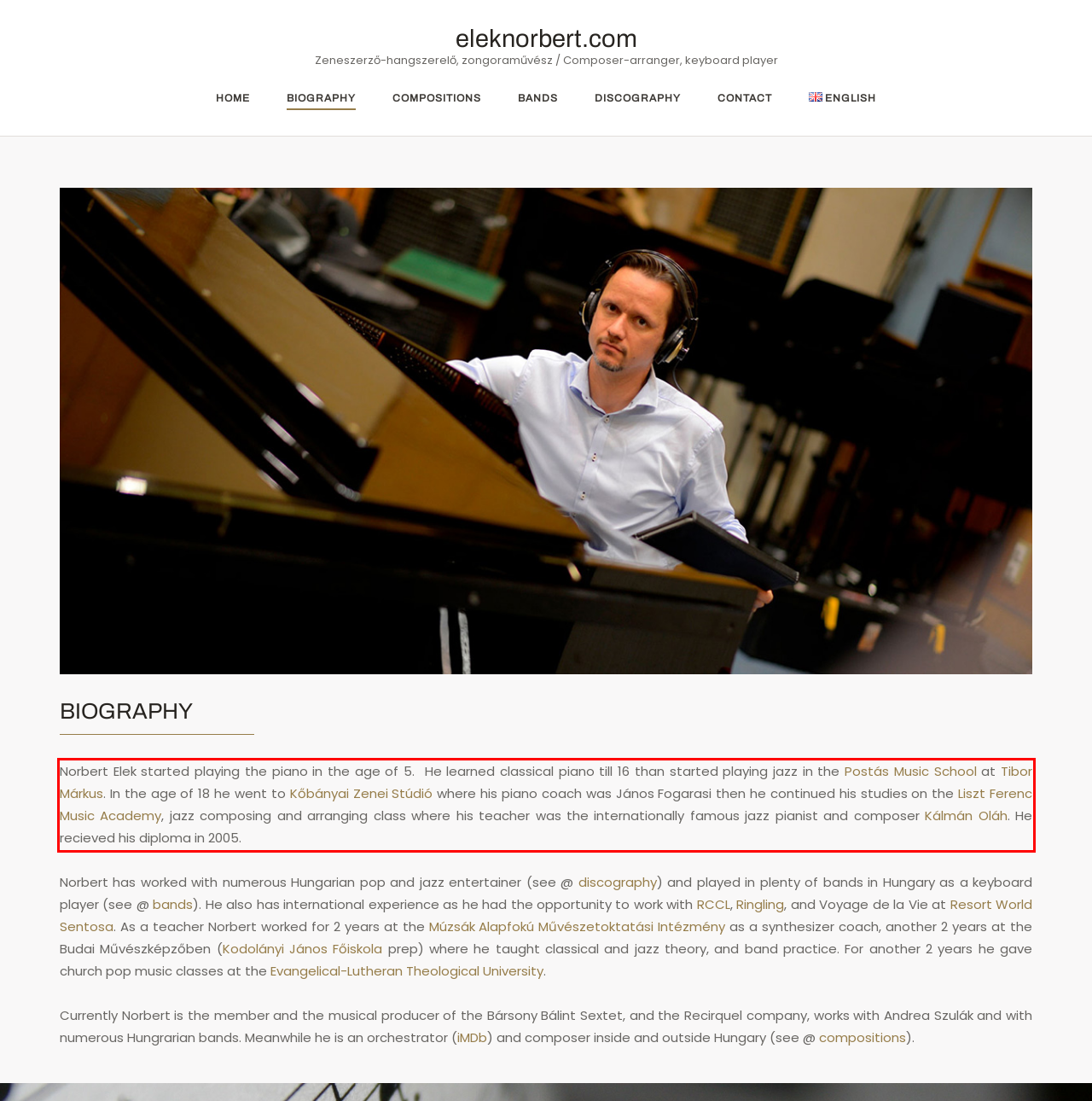Analyze the webpage screenshot and use OCR to recognize the text content in the red bounding box.

Norbert Elek started playing the piano in the age of 5. He learned classical piano till 16 than started playing jazz in the Postás Music School at Tibor Márkus. In the age of 18 he went to Kőbányai Zenei Stúdió where his piano coach was János Fogarasi then he continued his studies on the Liszt Ferenc Music Academy, jazz composing and arranging class where his teacher was the internationally famous jazz pianist and composer Kálmán Oláh. He recieved his diploma in 2005.